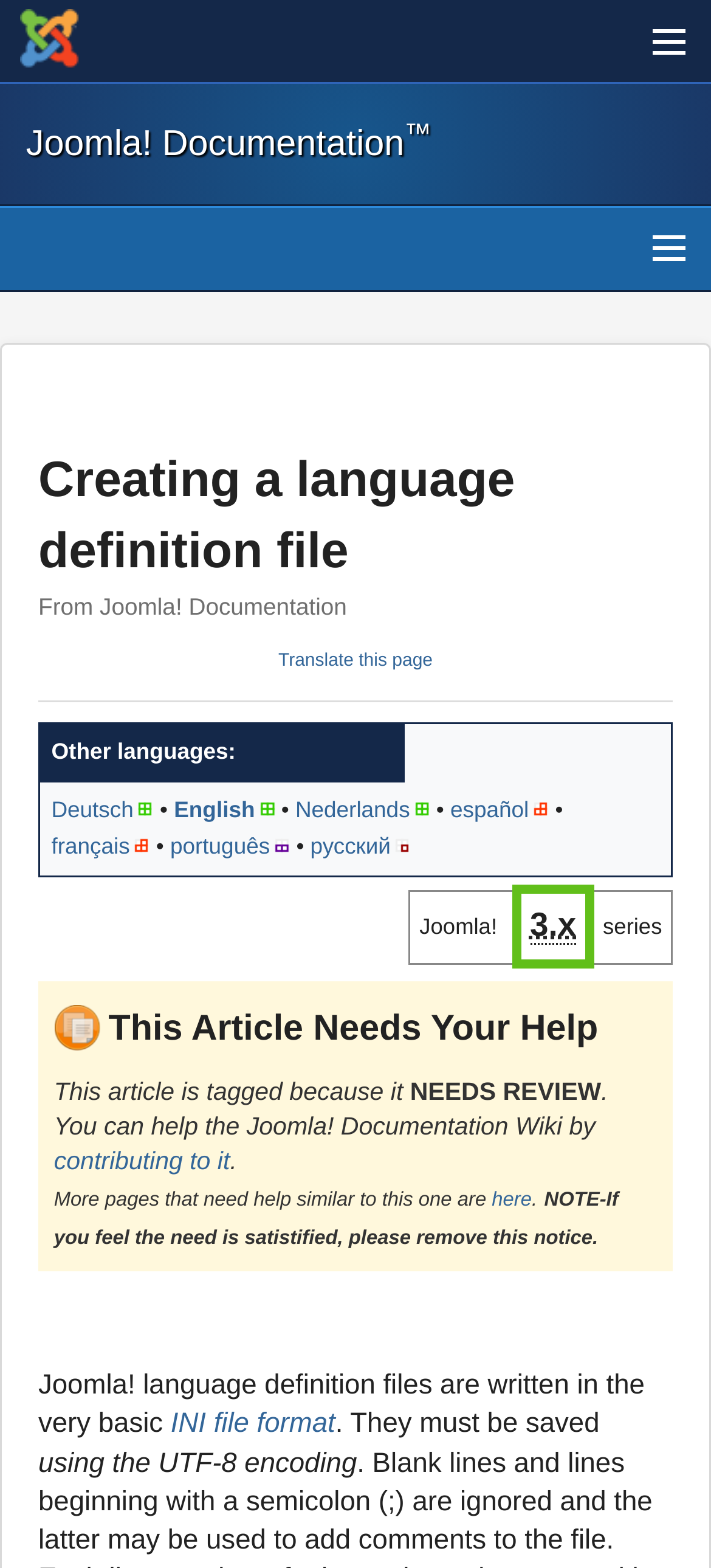Please find the bounding box coordinates of the section that needs to be clicked to achieve this instruction: "Translate this page".

[0.391, 0.416, 0.609, 0.428]